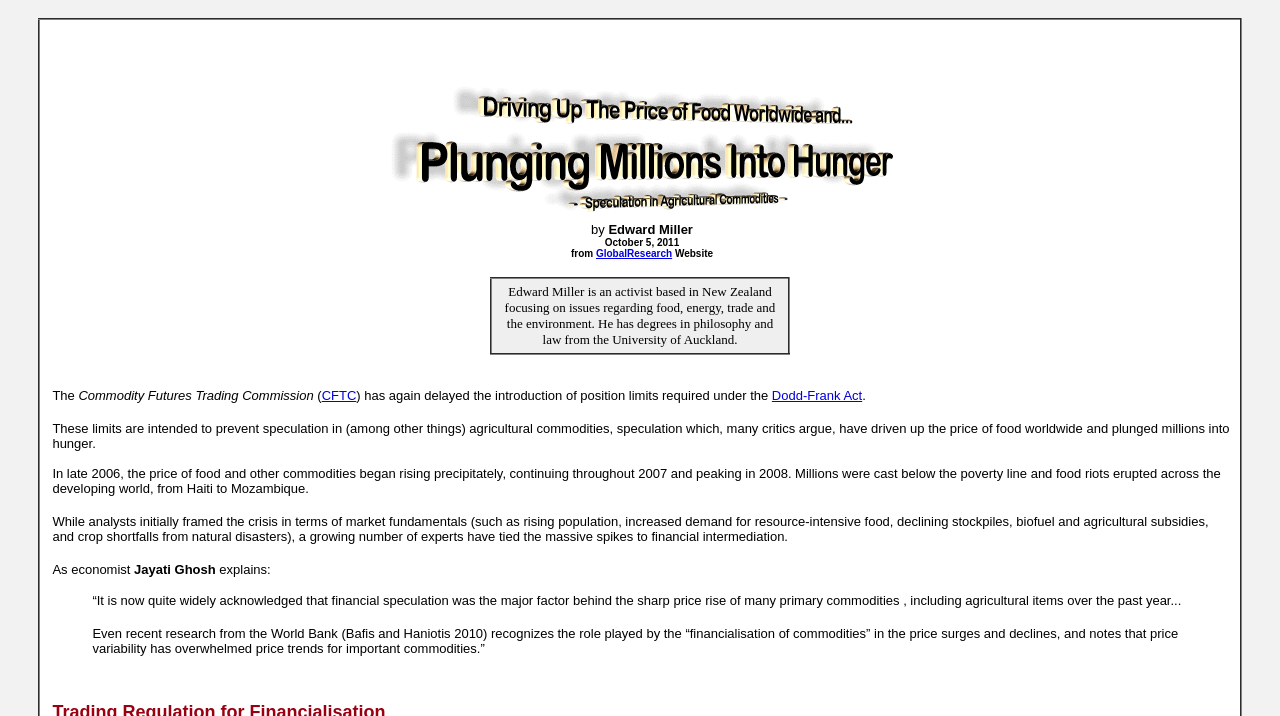Provide your answer to the question using just one word or phrase: Who explains the role of financial speculation?

Jayati Ghosh